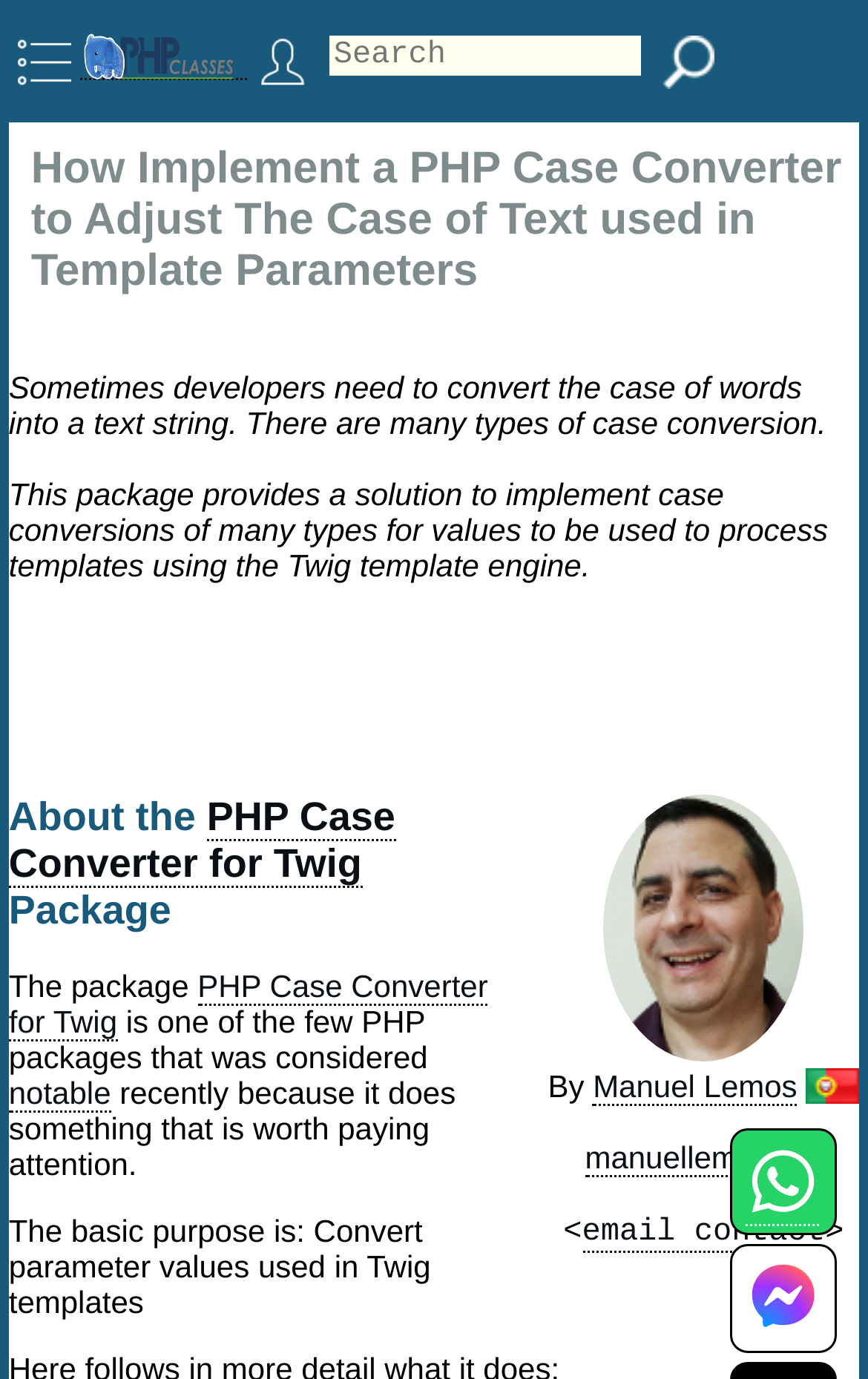Please determine the bounding box coordinates of the element's region to click for the following instruction: "Check the current news on Currents News".

None